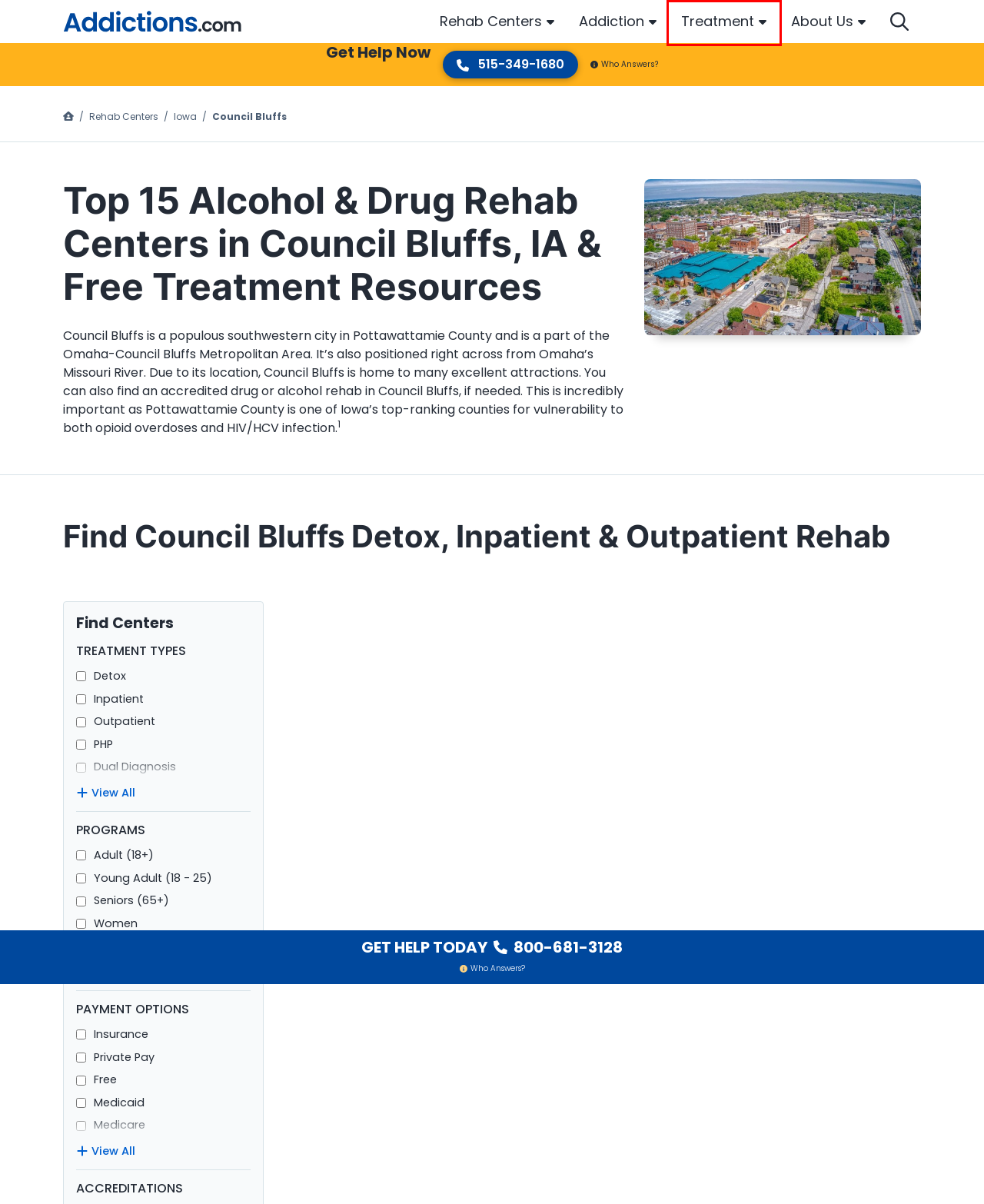You have a screenshot of a webpage with a red bounding box around an element. Identify the webpage description that best fits the new page that appears after clicking the selected element in the red bounding box. Here are the candidates:
A. Top 28 Alcohol & Drug Rehab Centers in Iowa & Free Treatment Resources
B. Learn All About Addictions.com: Who We Are And How We Can Help
C. Addiction Treatment – Finding Whats Best For You
D. Top 34 Alcohol & Drug Rehab Centers in Alaska & Free Treatment Resources
E. Addictions | Drug & Alcohol Addiction Rehab Centers
F. All About Drug And Alcohol Addiction And Treatment
G. Top 27 Alcohol & Drug Rehab Centers in Louisiana & Free Treatment Resources
H. Find a Rehab Center Near You | Addictions.com

C